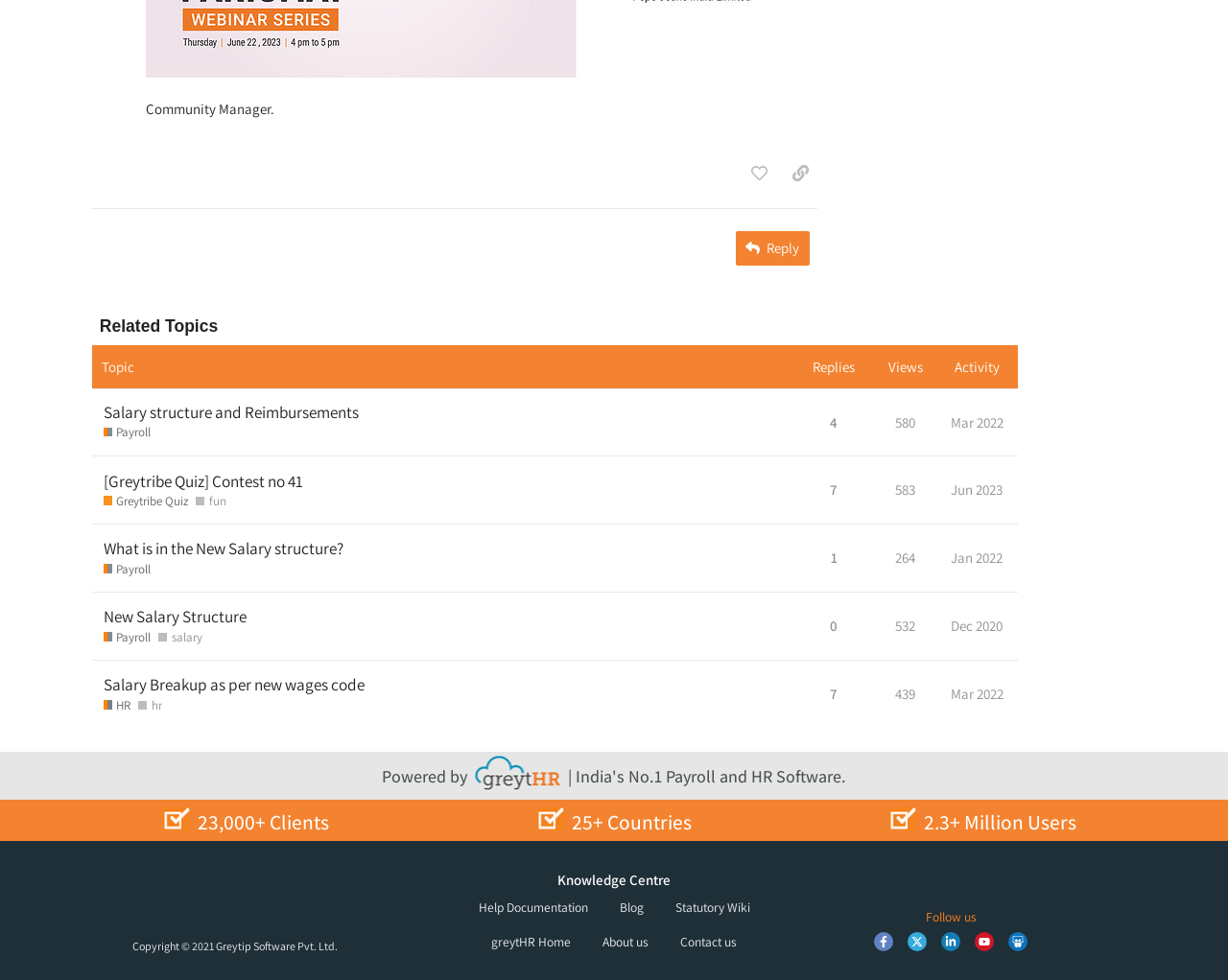From the element description: "Salary structure and Reimbursements", extract the bounding box coordinates of the UI element. The coordinates should be expressed as four float numbers between 0 and 1, in the order [left, top, right, bottom].

[0.084, 0.394, 0.292, 0.446]